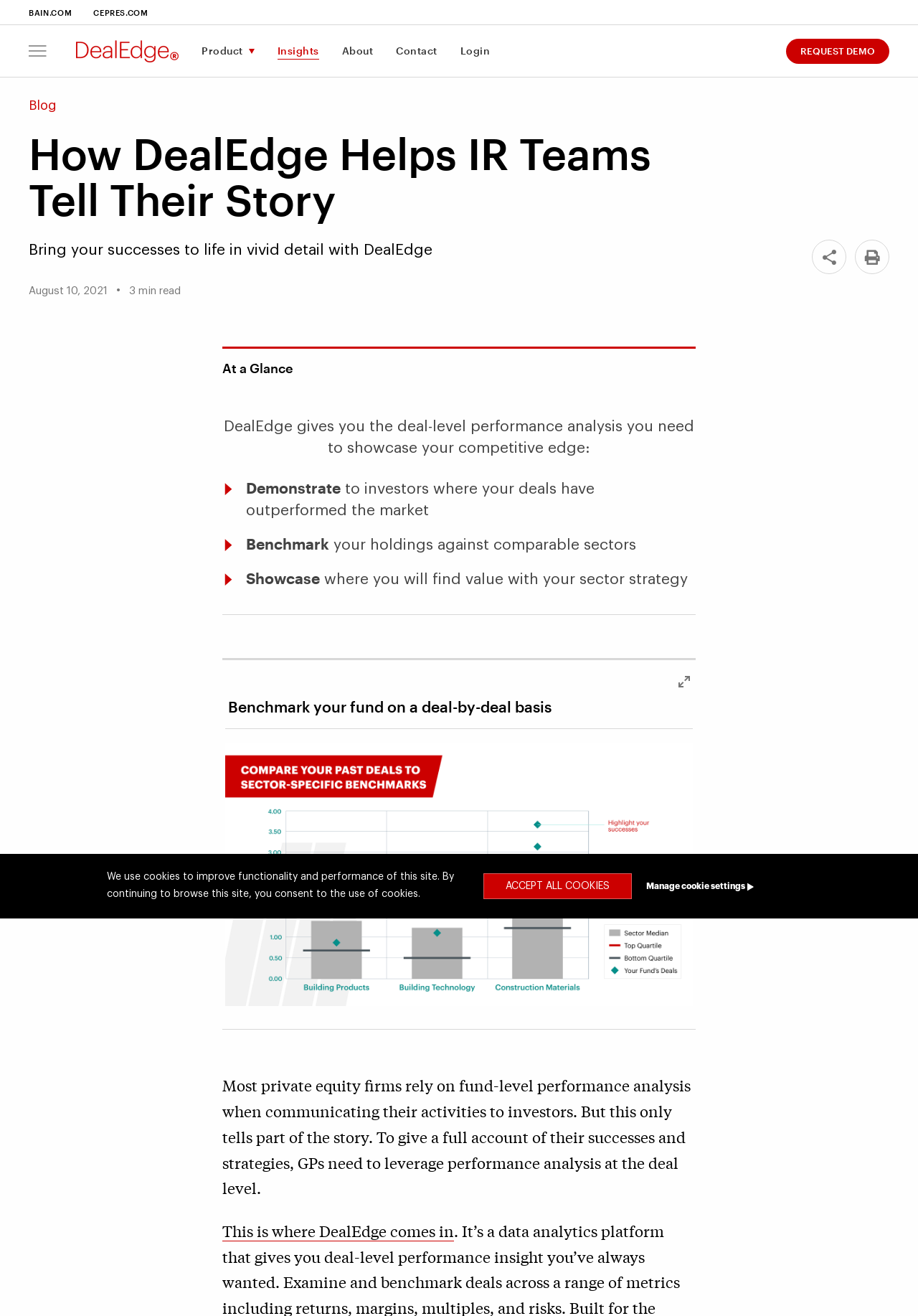What is the relationship between DealEdge and private equity firms?
Provide an in-depth and detailed explanation in response to the question.

Based on the webpage content, DealEdge is a tool that helps private equity firms to communicate their activities to investors more effectively. It provides deal-level performance analysis that enables GPs to showcase their competitive edge and strategies.